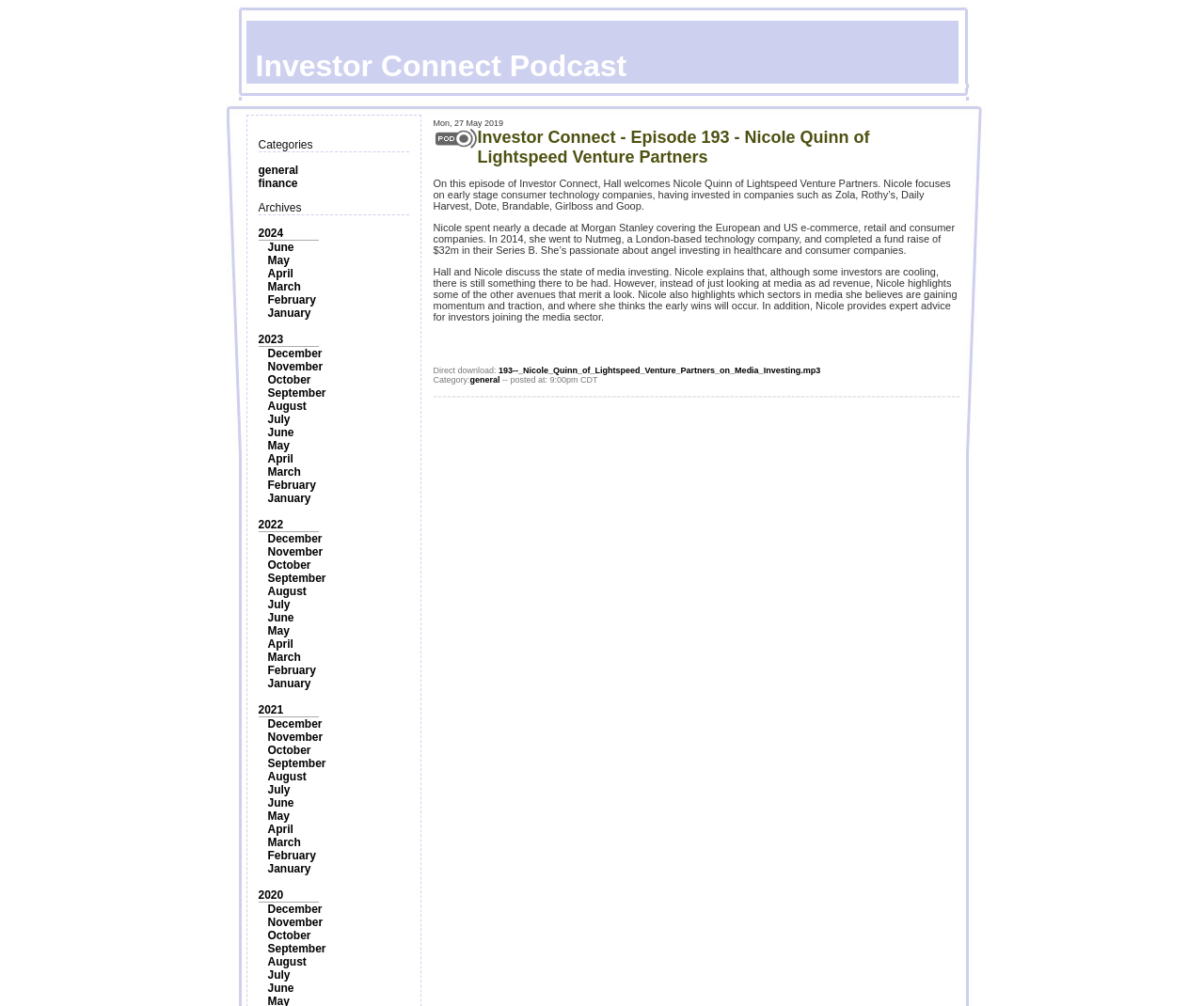Bounding box coordinates should be provided in the format (top-left x, top-left y, bottom-right x, bottom-right y) with all values between 0 and 1. Identify the bounding box for this UI element: Nobody Can Stop Don Carlo

None